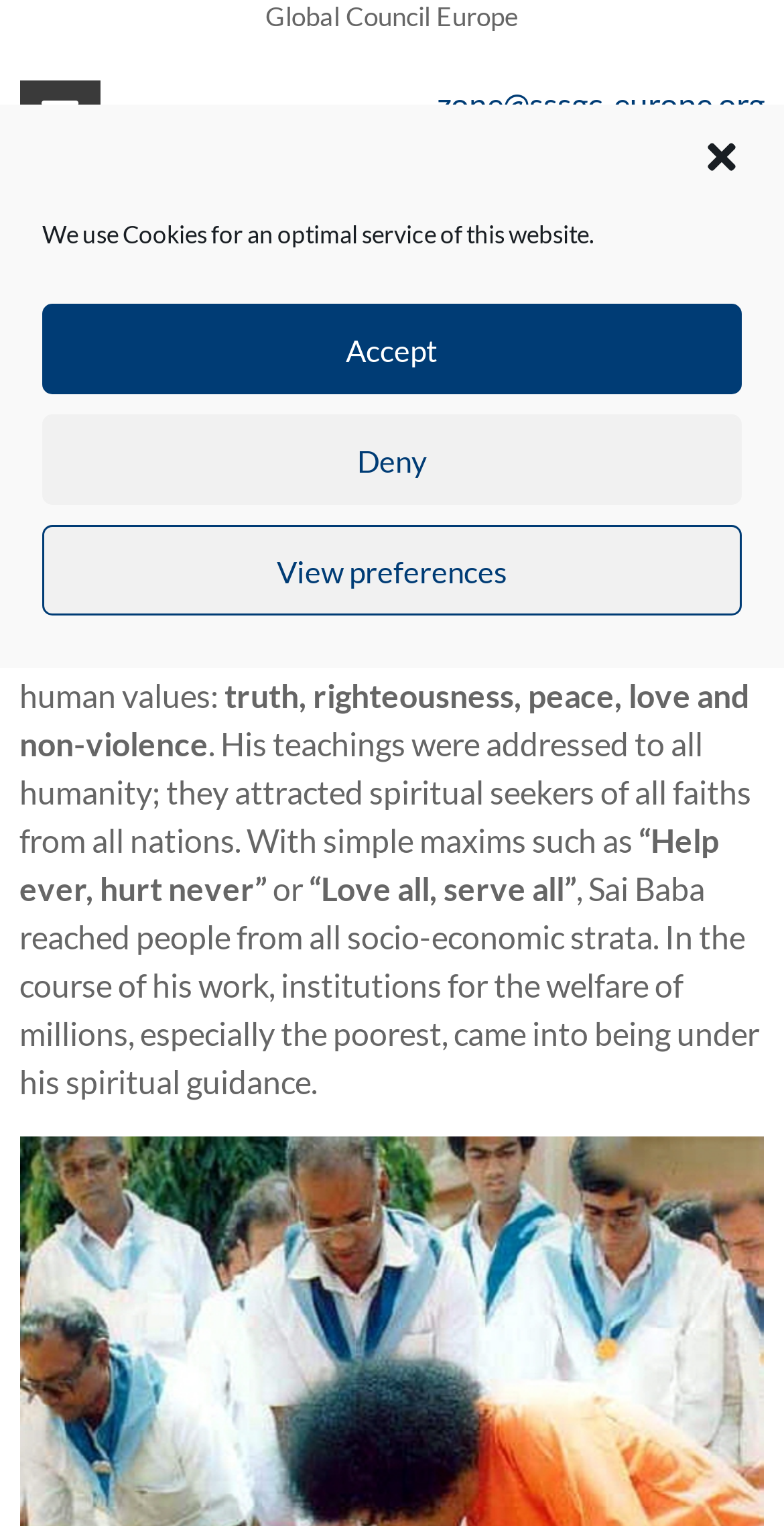Bounding box coordinates are specified in the format (top-left x, top-left y, bottom-right x, bottom-right y). All values are floating point numbers bounded between 0 and 1. Please provide the bounding box coordinate of the region this sentence describes: Enquire about OHQ Cloud

None